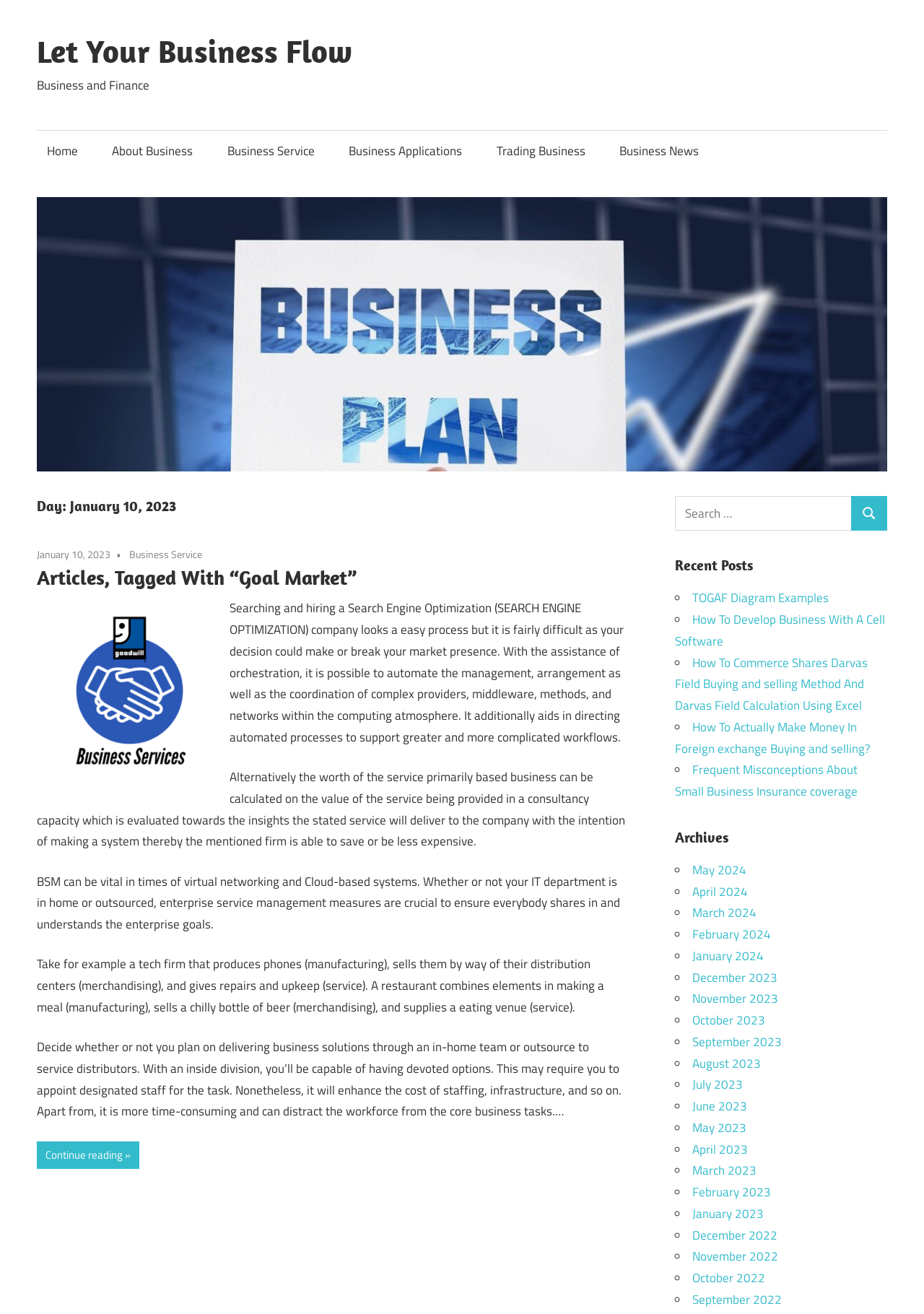How many recent posts are listed?
Offer a detailed and full explanation in response to the question.

The number of recent posts can be determined by counting the ListMarker elements with bounding box coordinates [0.729, 0.448, 0.736, 0.462], [0.729, 0.464, 0.736, 0.479], [0.729, 0.497, 0.736, 0.511], [0.729, 0.546, 0.736, 0.56], and [0.729, 0.579, 0.736, 0.593]. Each of these elements corresponds to a recent post, and there are 5 of them.